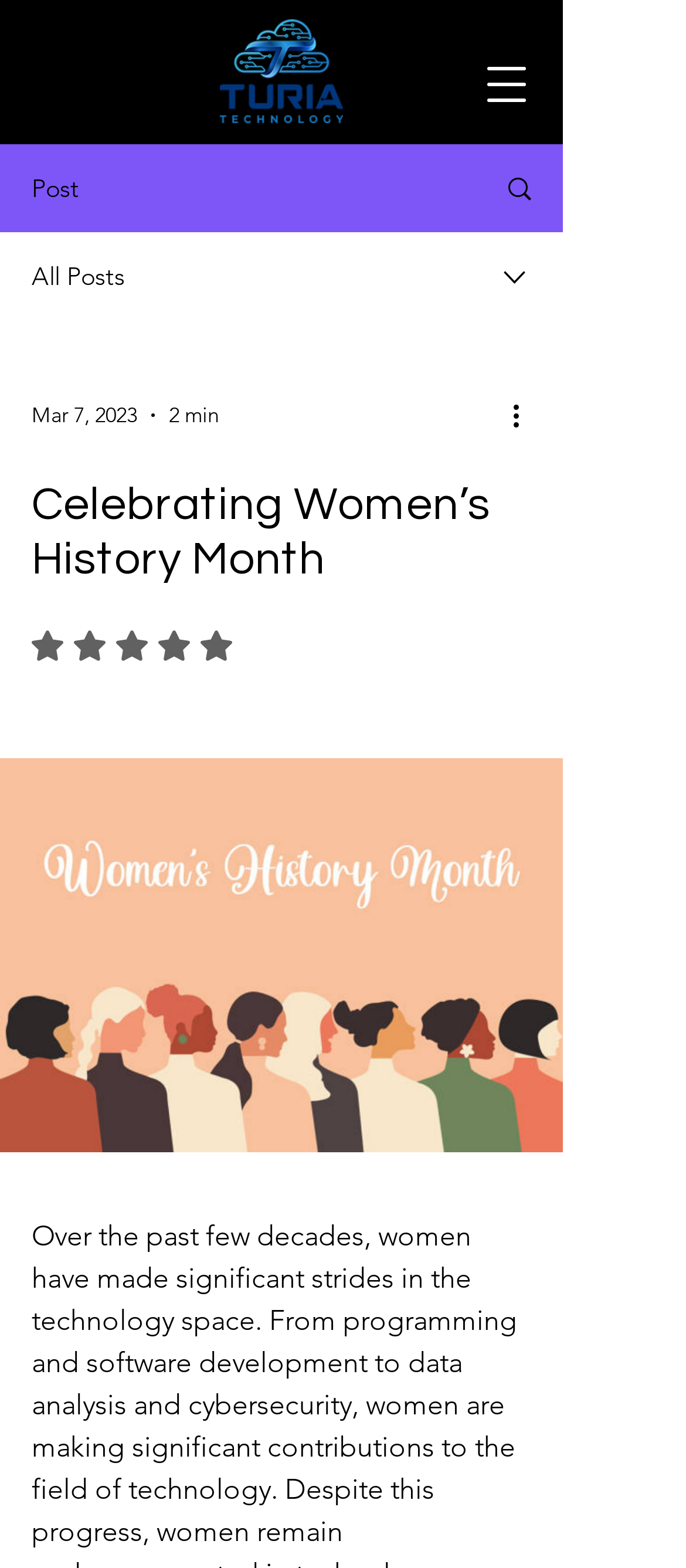How many stars is the post rated?
Give a detailed response to the question by analyzing the screenshot.

I found the answer by looking at the button element with the text 'Rated 0 out of 5 stars. No ratings yet', which indicates that the post has not received any ratings yet.